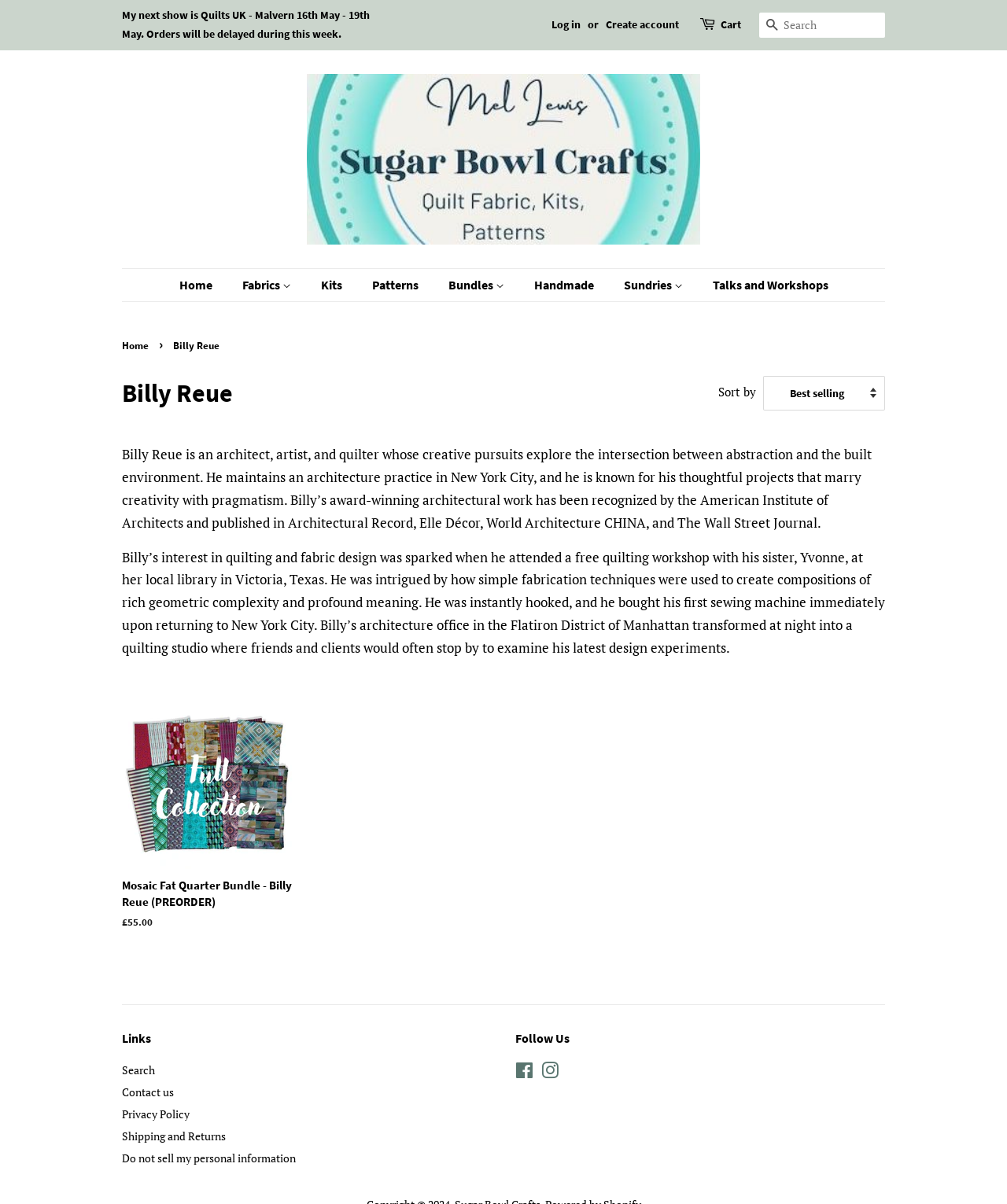What is Billy Reue's profession?
Examine the image closely and answer the question with as much detail as possible.

Based on the webpage content, Billy Reue is described as an architect, artist, and quilter whose creative pursuits explore the intersection between abstraction and the built environment.